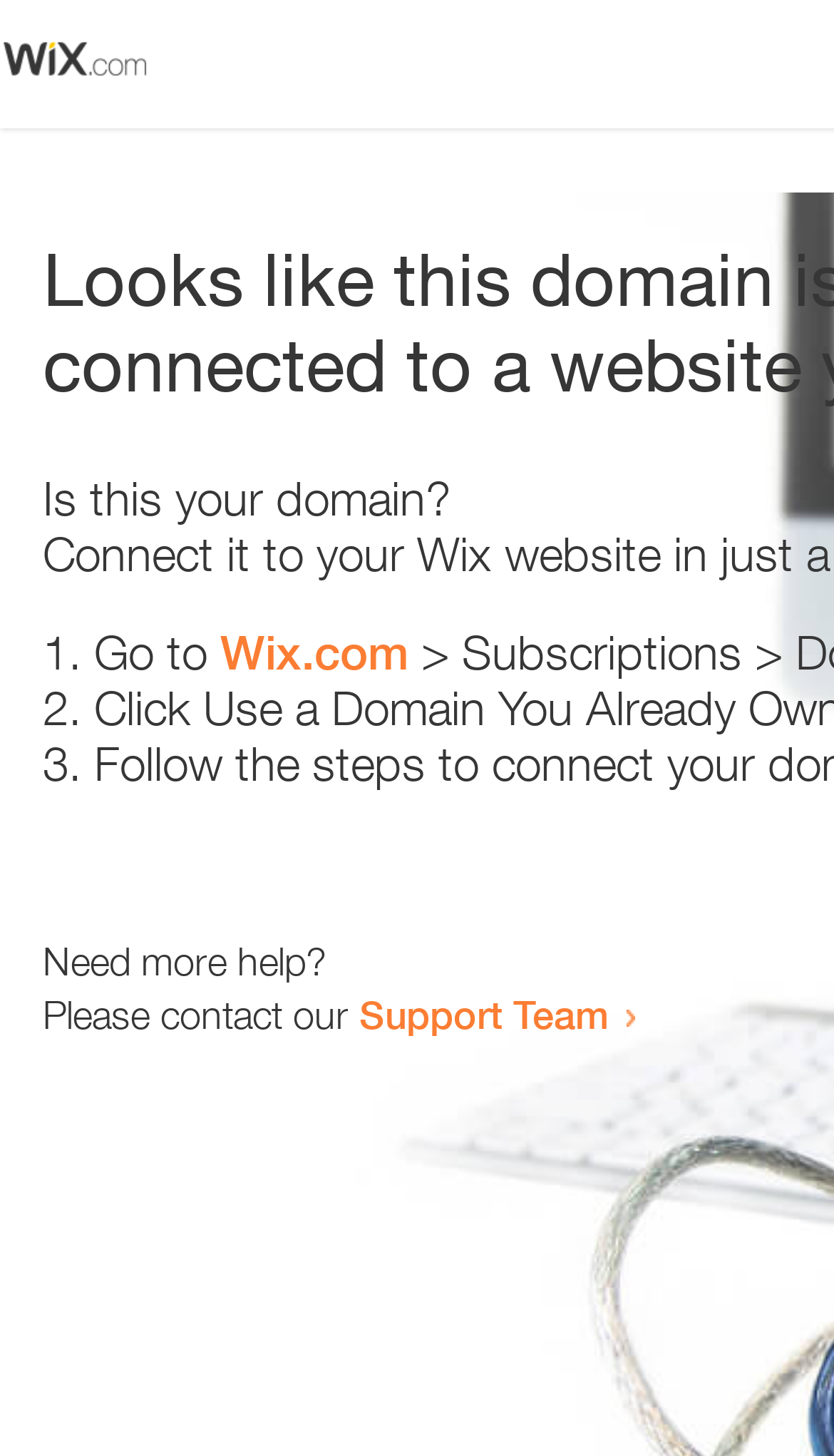Use a single word or phrase to respond to the question:
How many list markers are present?

3